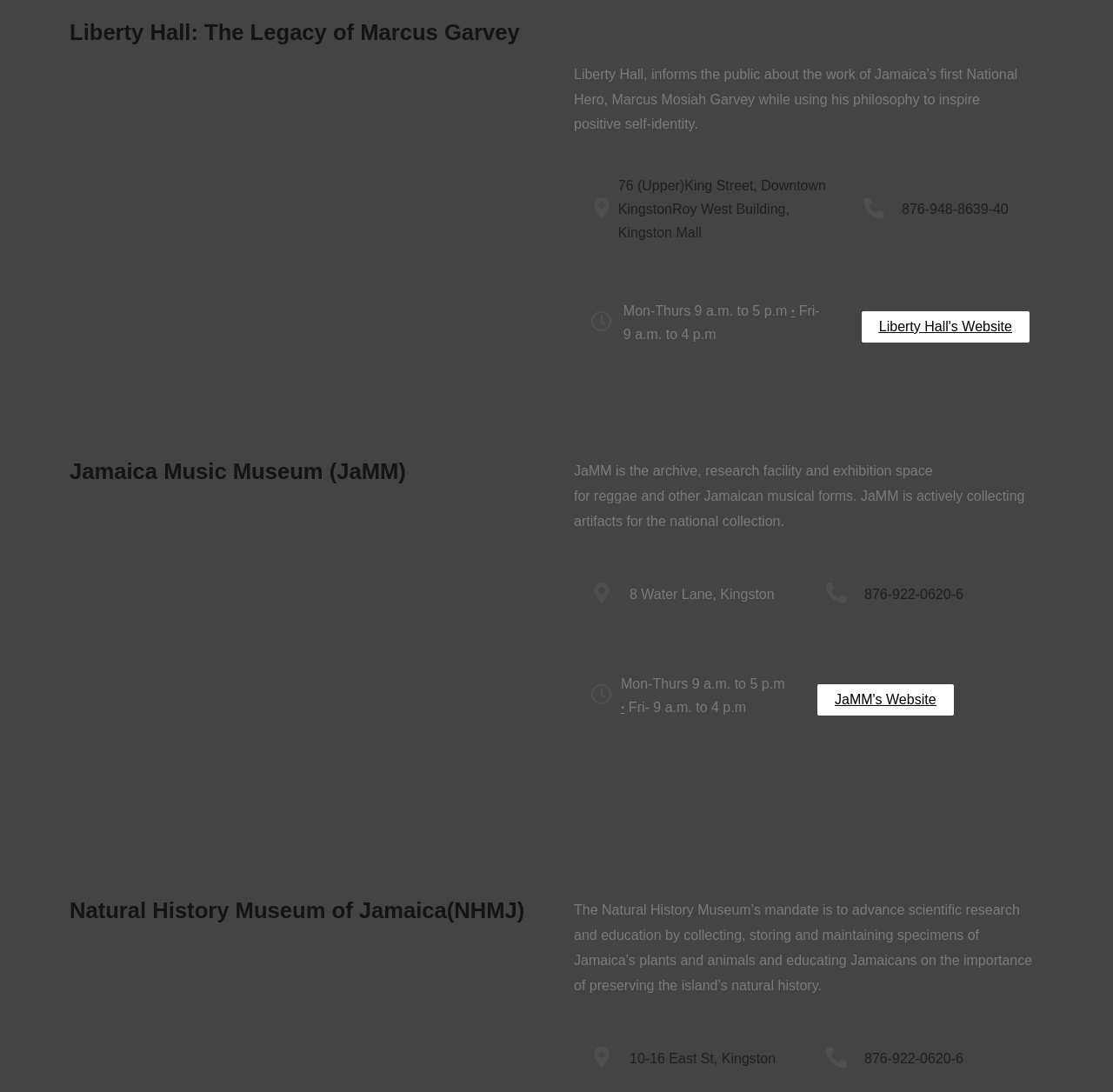What is the address of Liberty Hall?
Use the image to answer the question with a single word or phrase.

76 (Upper)King Street, Downtown Kingston